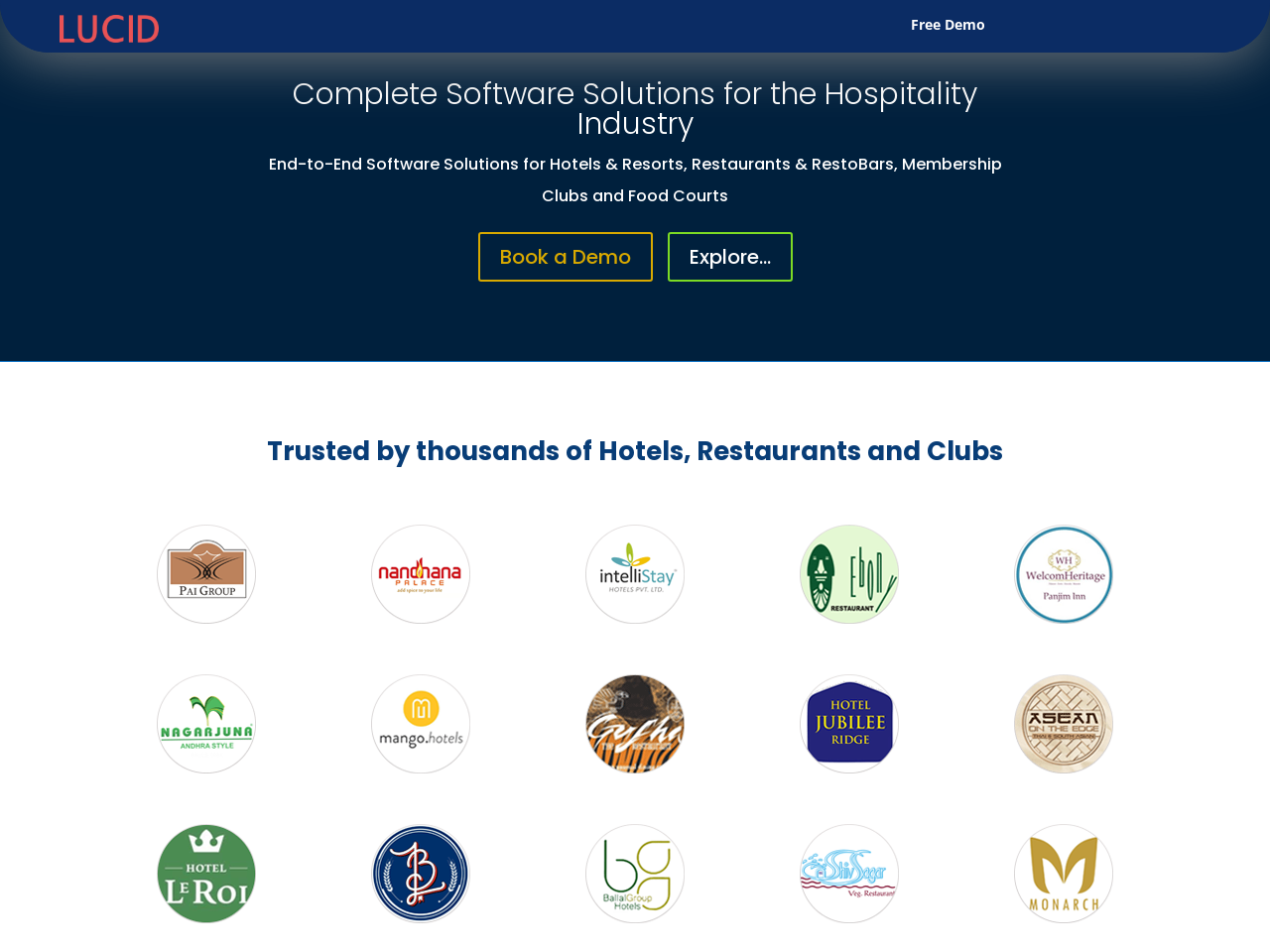What is the call-to-action on the top-right corner?
Respond with a short answer, either a single word or a phrase, based on the image.

Free Demo